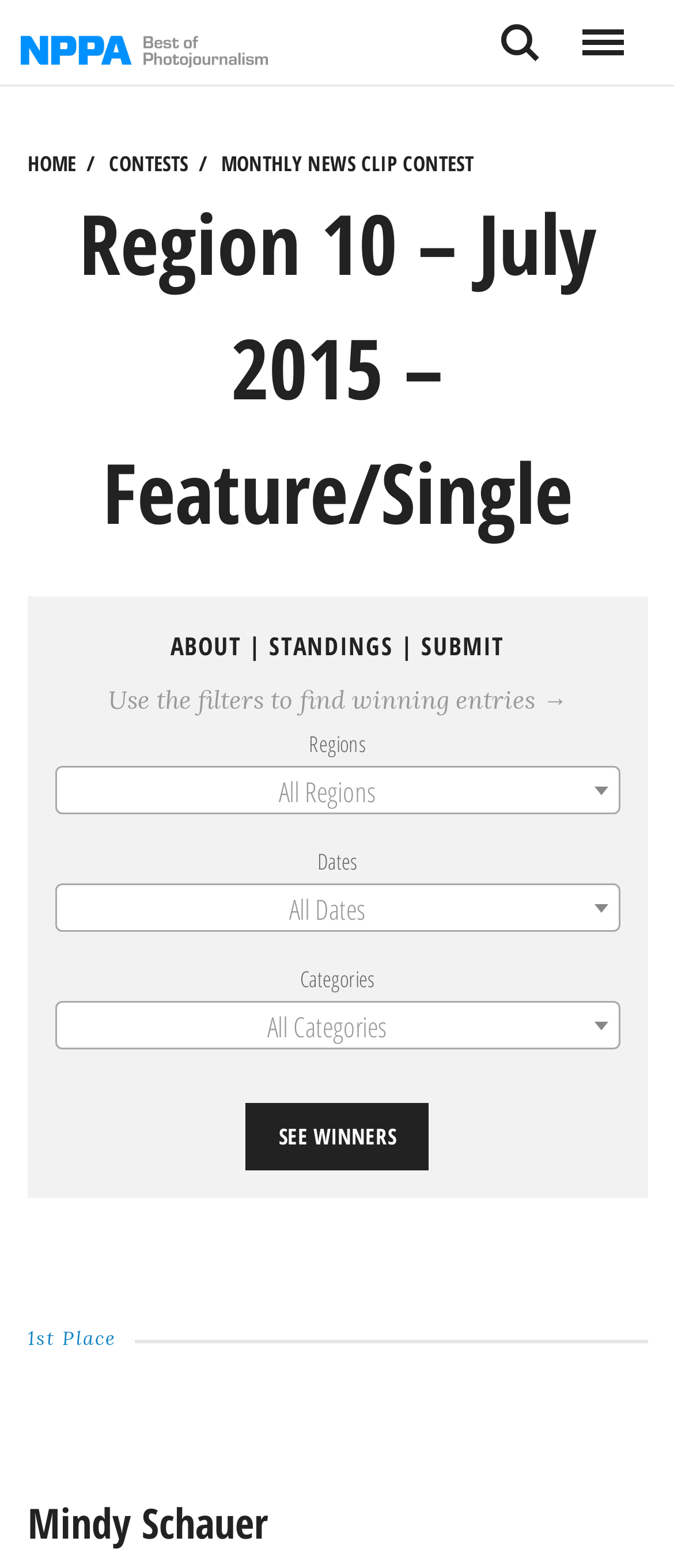Determine the bounding box coordinates of the clickable area required to perform the following instruction: "SEE WINNERS". The coordinates should be represented as four float numbers between 0 and 1: [left, top, right, bottom].

[0.364, 0.704, 0.636, 0.746]